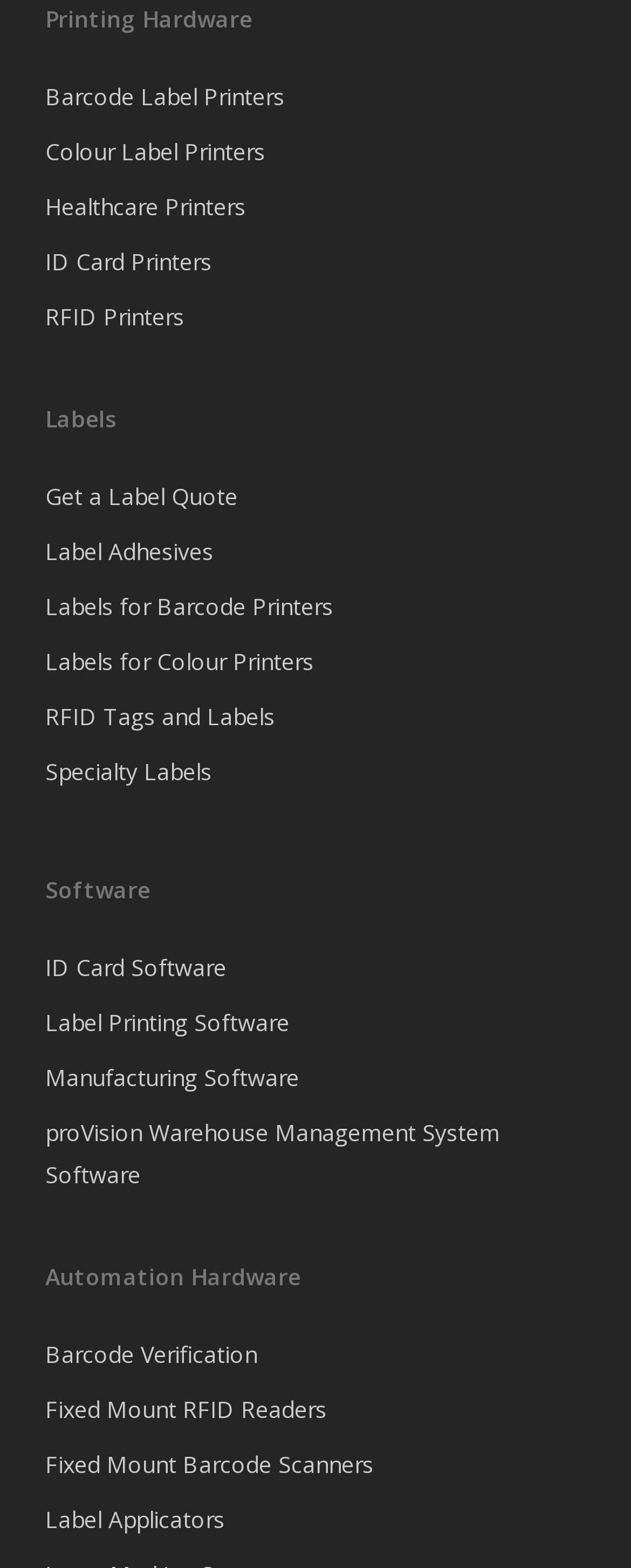Please specify the bounding box coordinates for the clickable region that will help you carry out the instruction: "Explore ID Card Software".

[0.072, 0.604, 0.928, 0.63]